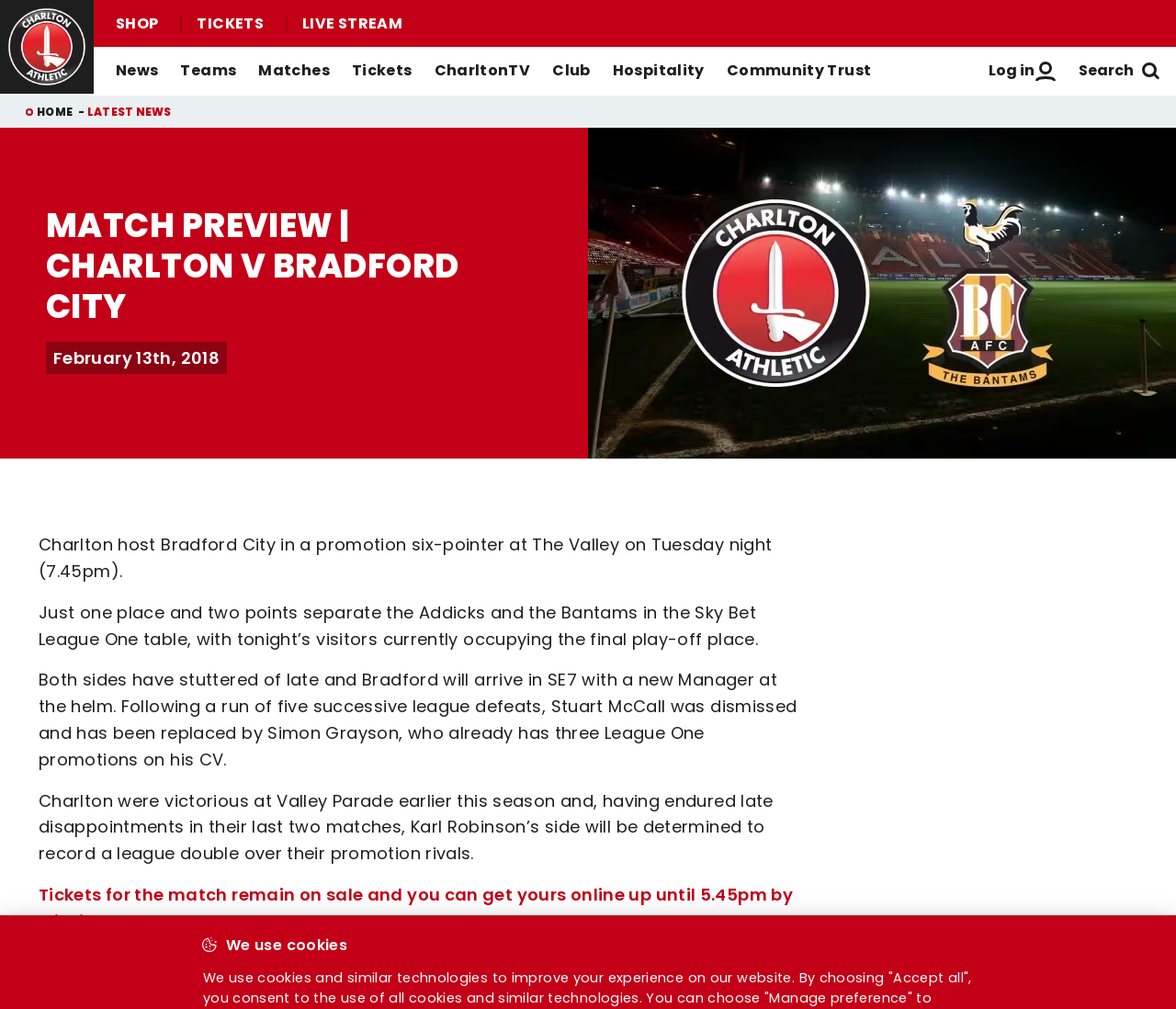Please locate the bounding box coordinates of the element that should be clicked to complete the given instruction: "Watch live stream".

[0.243, 0.016, 0.355, 0.031]